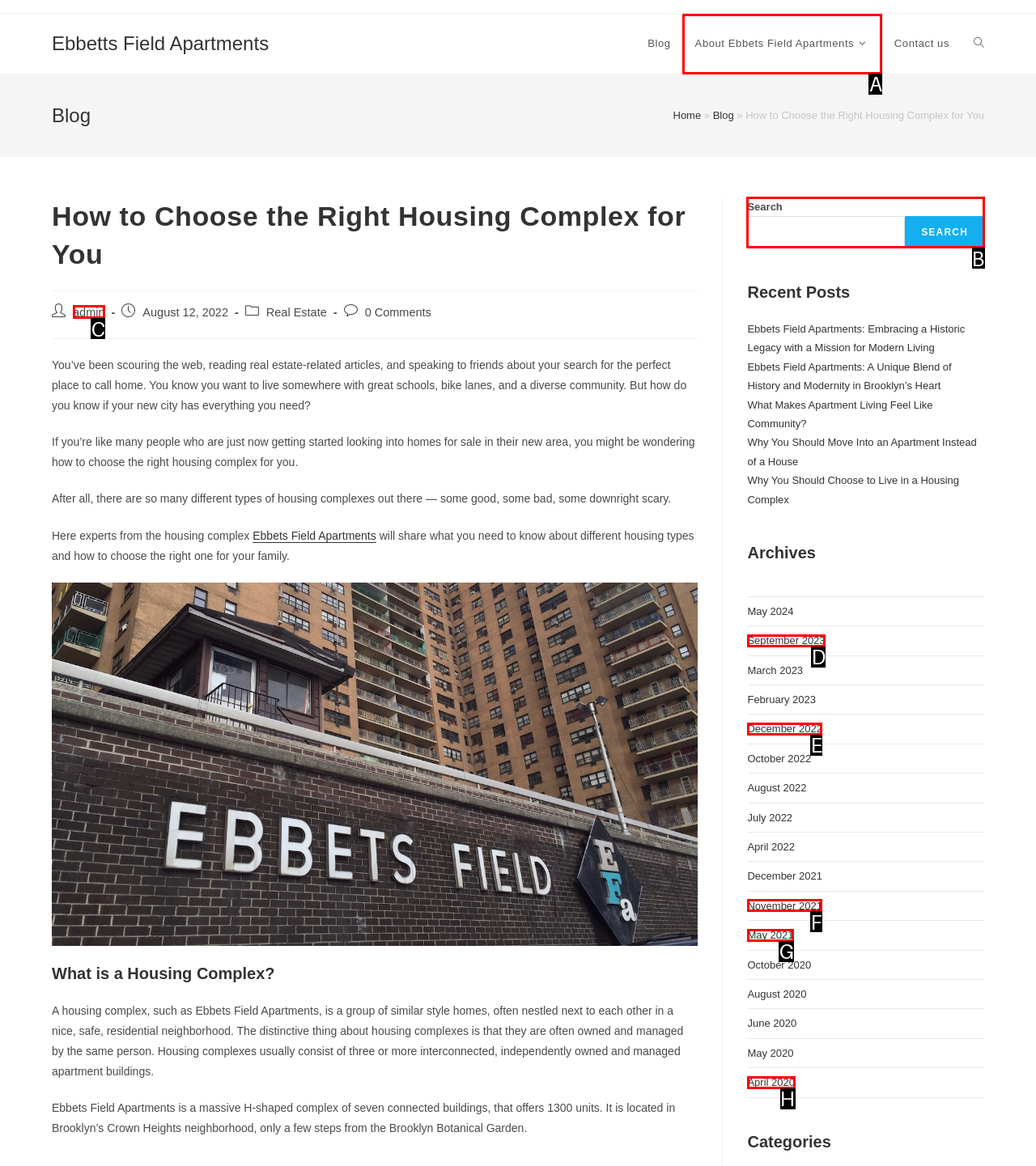Please indicate which HTML element should be clicked to fulfill the following task: Search for something on the website. Provide the letter of the selected option.

B